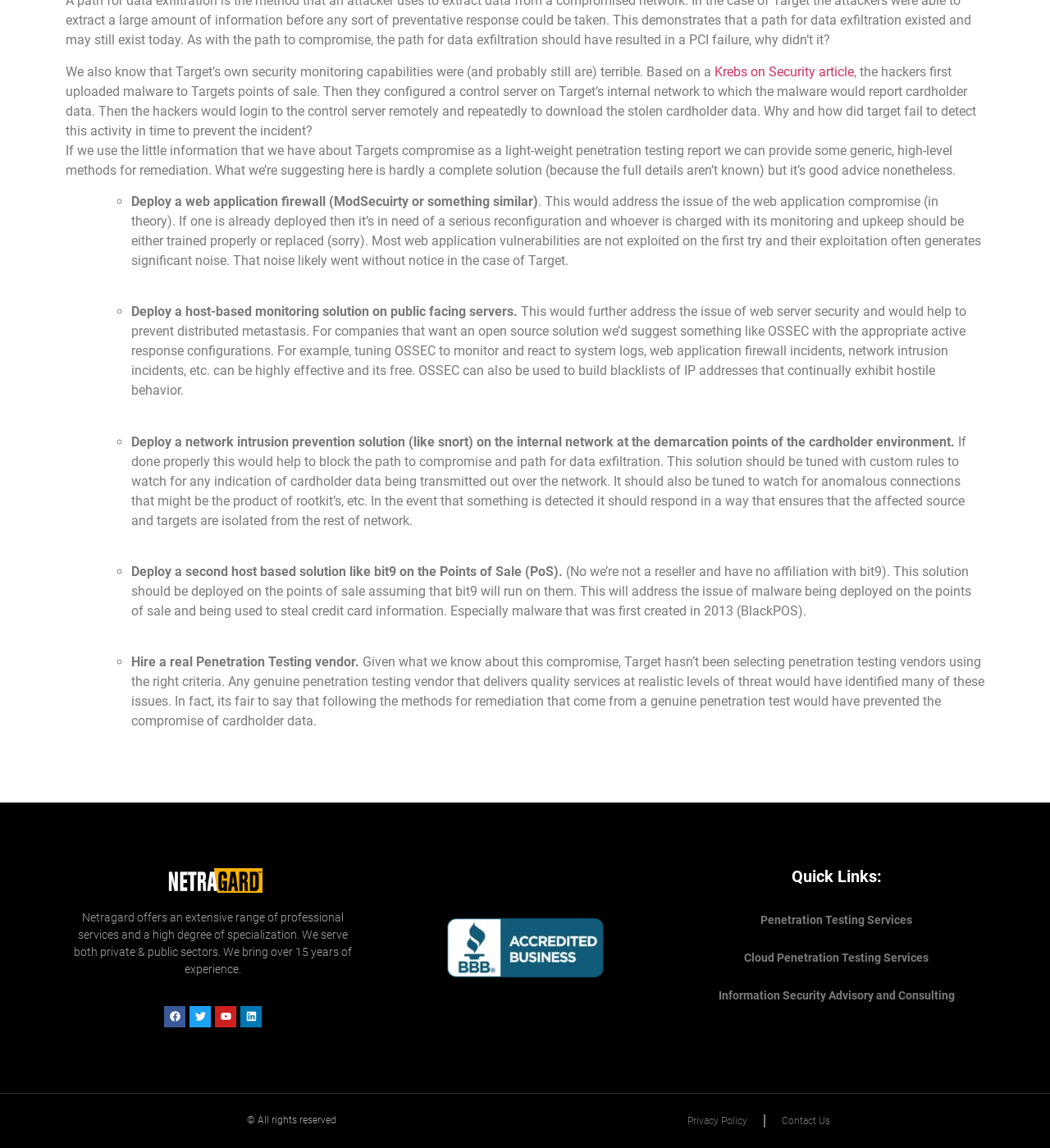Please provide the bounding box coordinates for the UI element as described: "Facebook". The coordinates must be four floats between 0 and 1, represented as [left, top, right, bottom].

[0.157, 0.876, 0.177, 0.895]